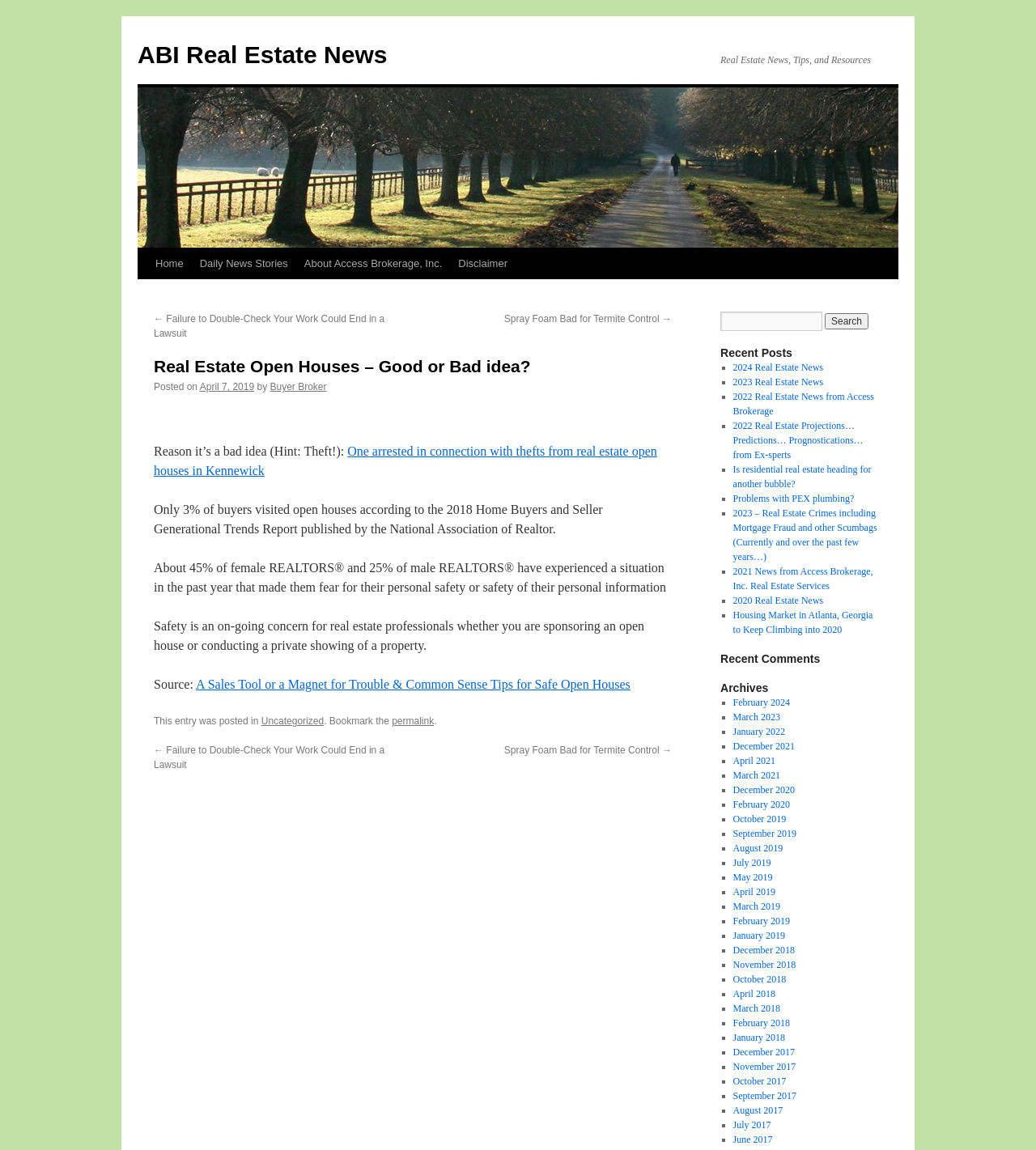What is the date of the article?
Examine the image and give a concise answer in one word or a short phrase.

April 7, 2019